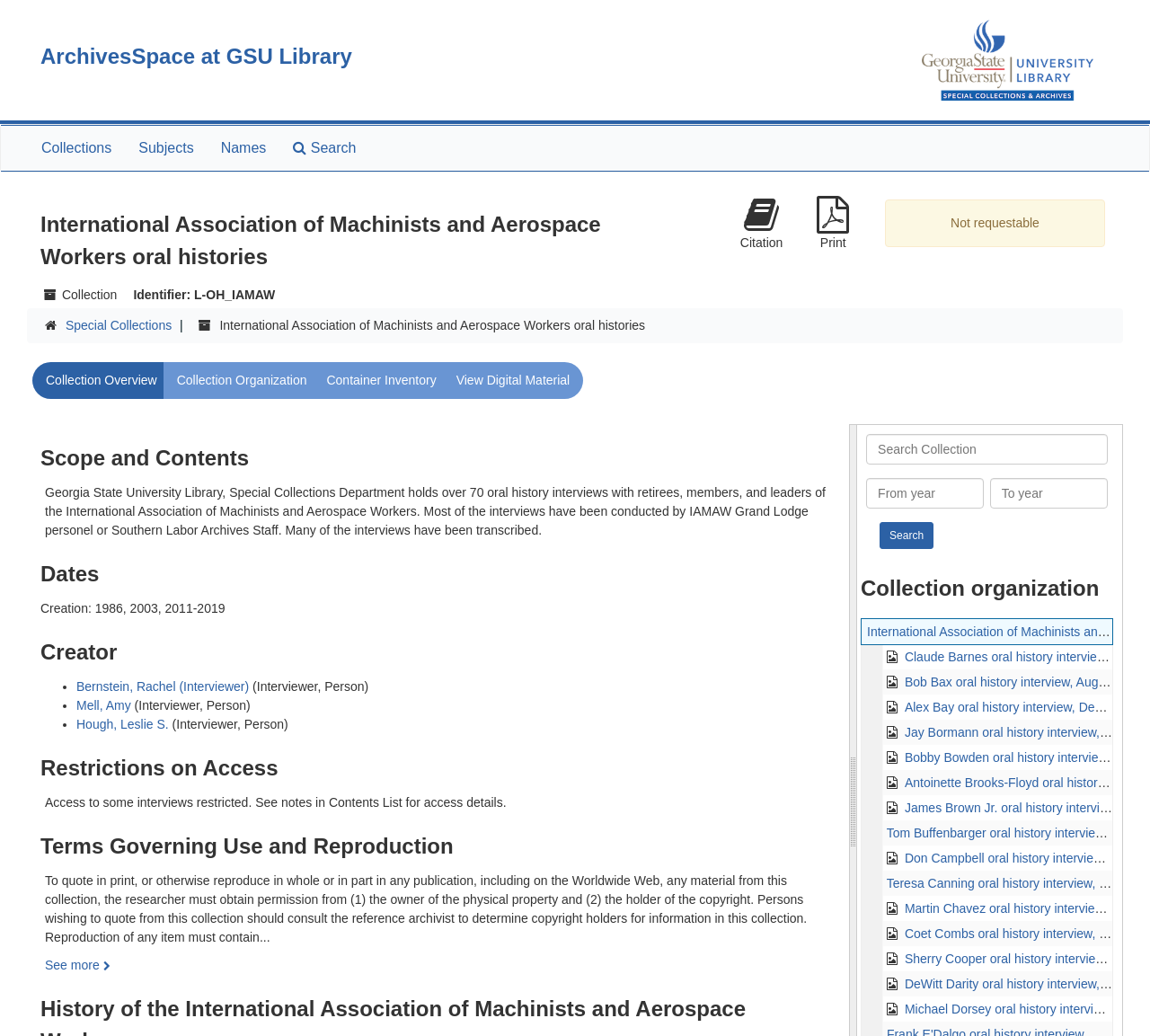Refer to the element description ArchivesSpace at GSU Library and identify the corresponding bounding box in the screenshot. Format the coordinates as (top-left x, top-left y, bottom-right x, bottom-right y) with values in the range of 0 to 1.

[0.035, 0.042, 0.306, 0.066]